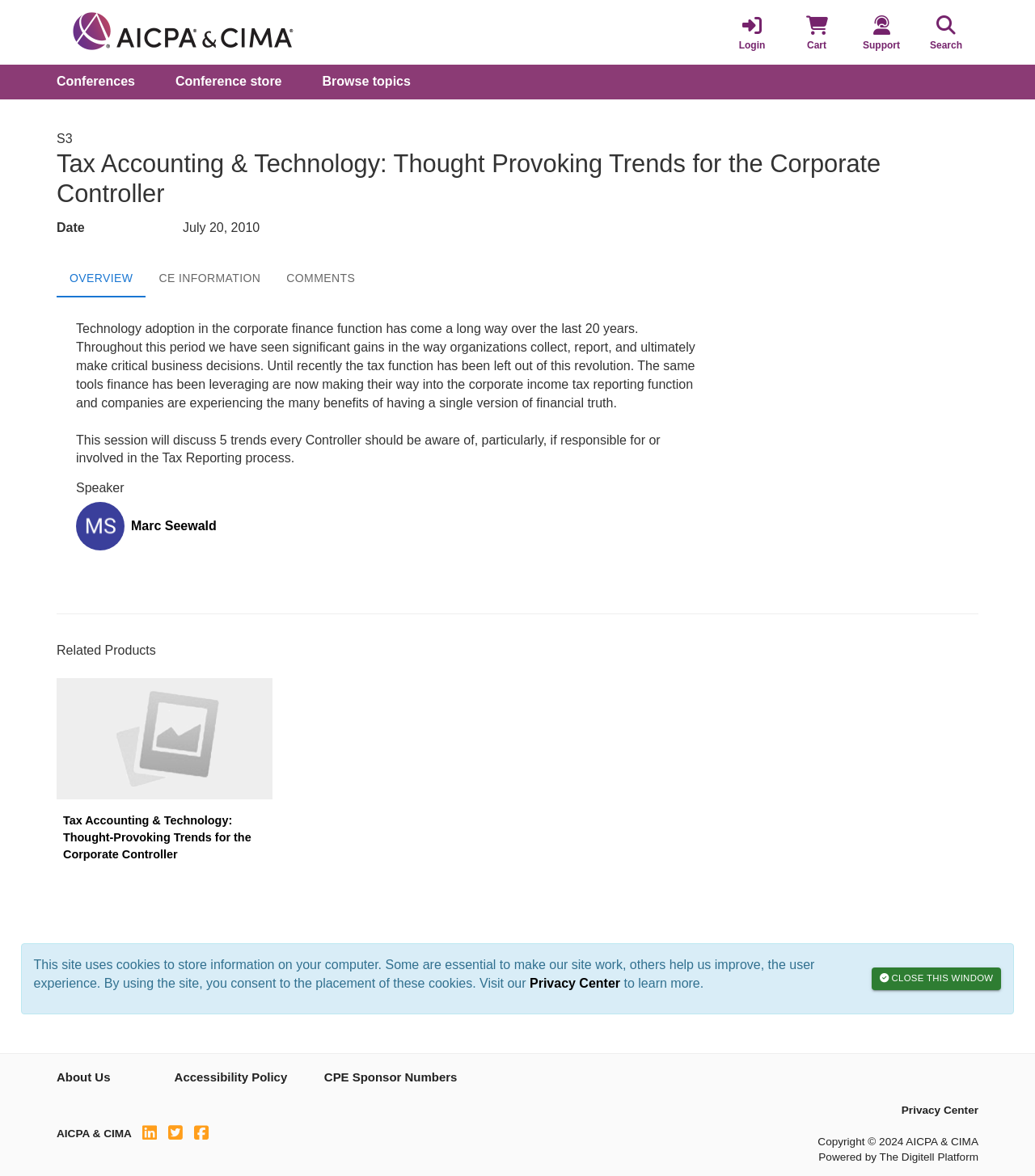What is the related product shown on this webpage? Please answer the question using a single word or phrase based on the image.

Tax Accounting & Technology: Thought-Provoking Trends for the Corporate Controller